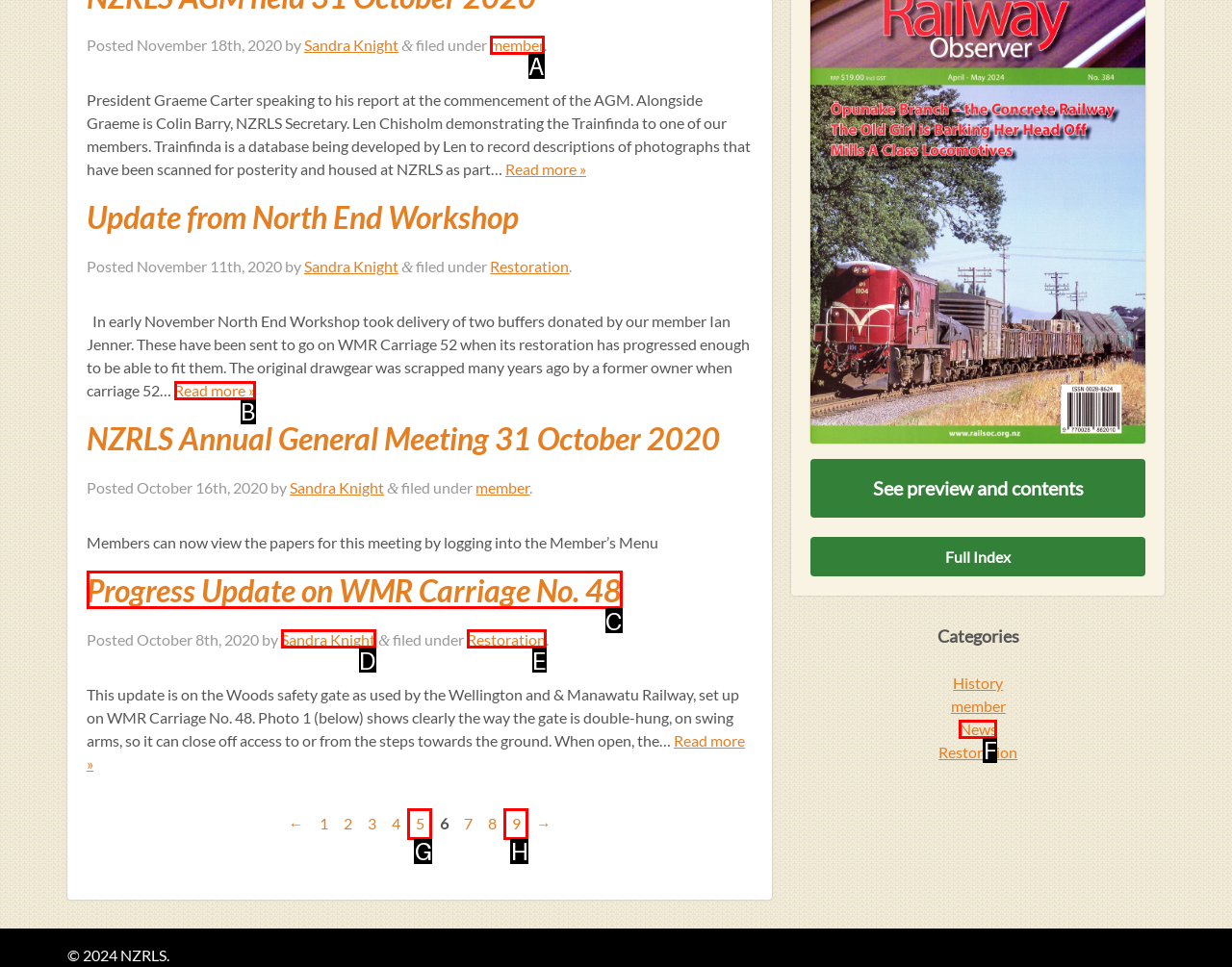Refer to the description: Read more » and choose the option that best fits. Provide the letter of that option directly from the options.

B